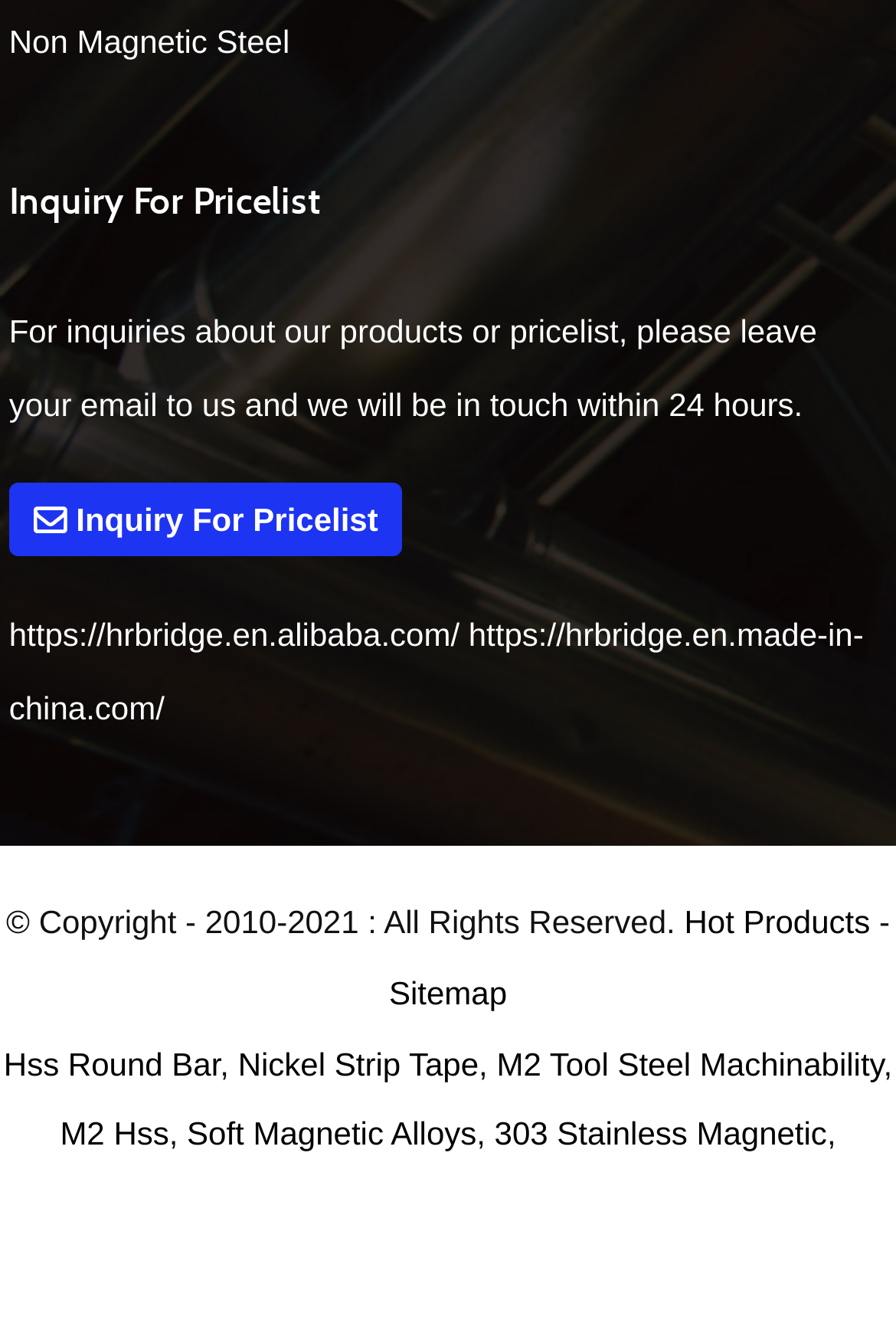Predict the bounding box coordinates of the area that should be clicked to accomplish the following instruction: "Inquire about pricelist". The bounding box coordinates should consist of four float numbers between 0 and 1, i.e., [left, top, right, bottom].

[0.01, 0.12, 0.99, 0.183]